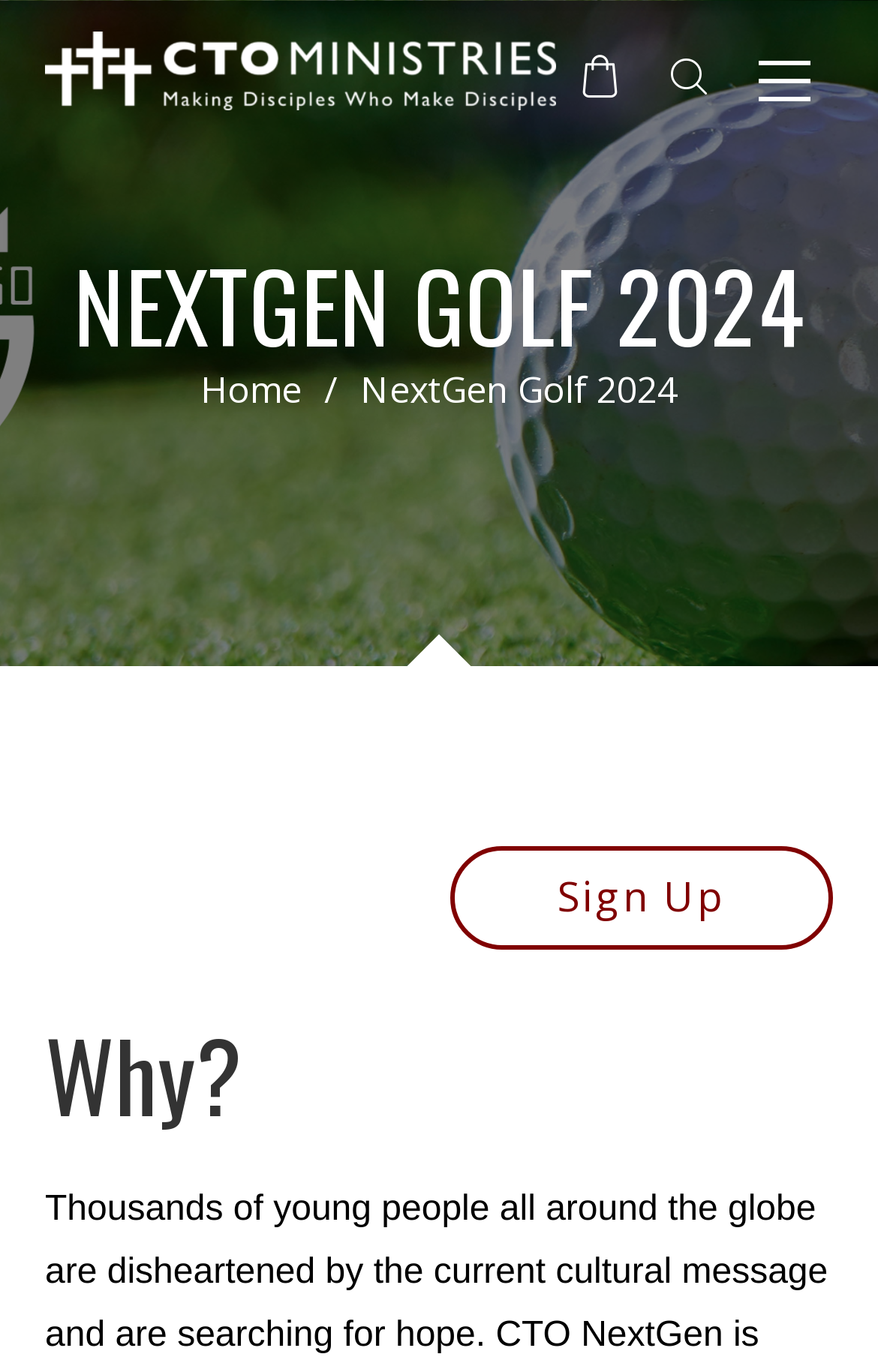Based on the image, give a detailed response to the question: What is the call-to-action button?

I found a link element with the text 'Sign Up' which is likely to be a call-to-action button because of its position and style.